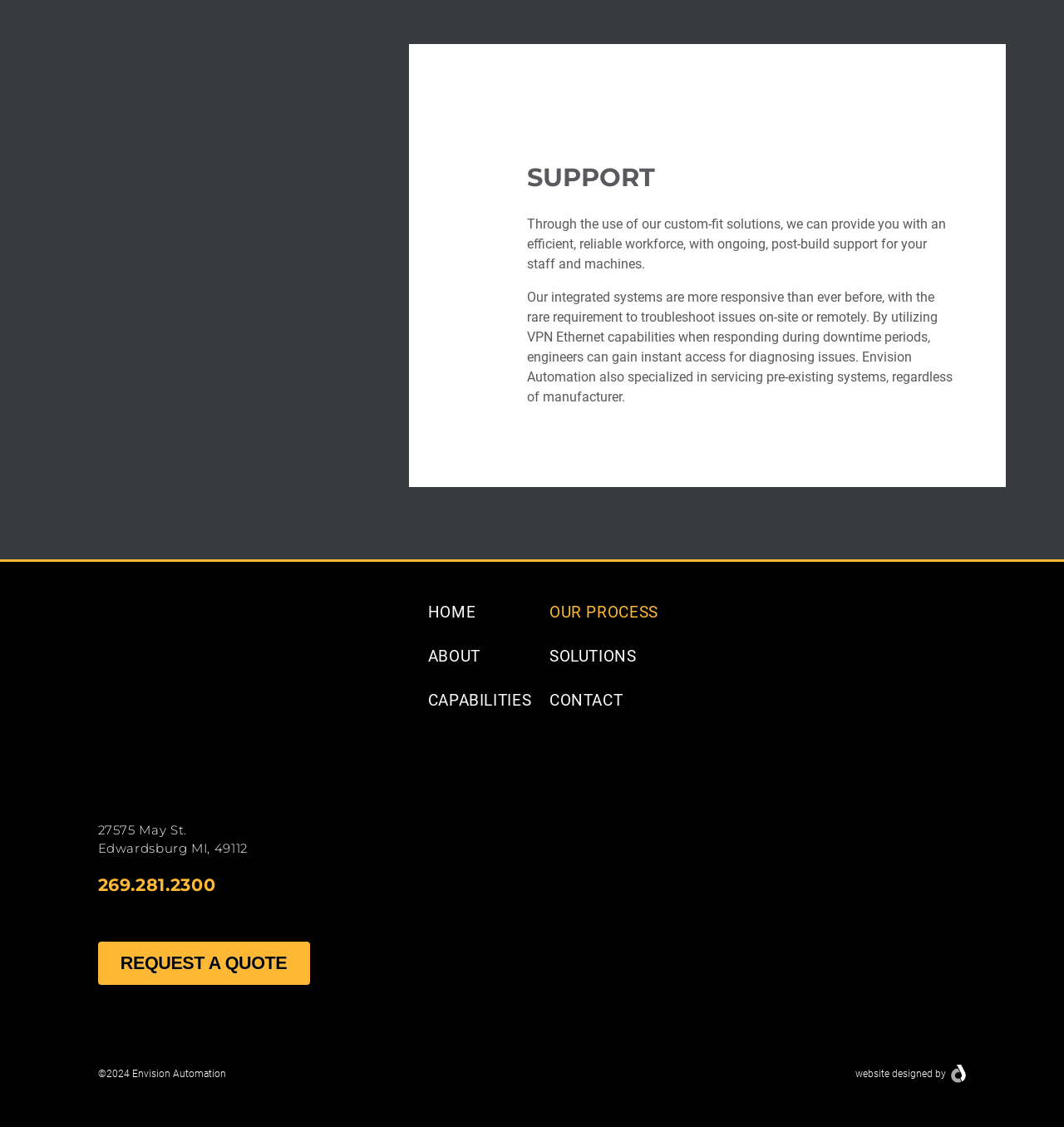Find the bounding box coordinates of the clickable element required to execute the following instruction: "Click the CONTACT link in the footer menu". Provide the coordinates as four float numbers between 0 and 1, i.e., [left, top, right, bottom].

[0.516, 0.613, 0.585, 0.63]